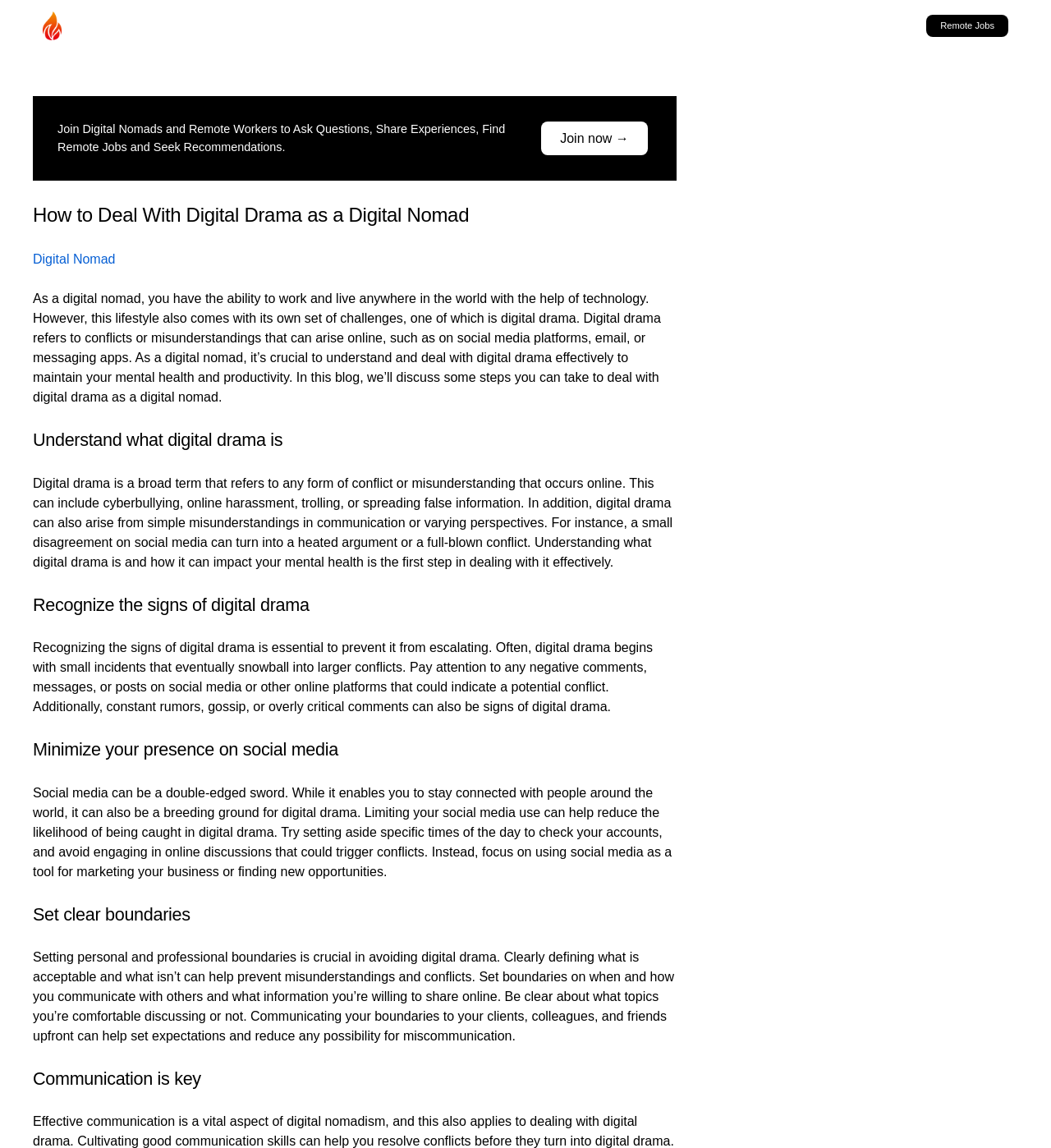Why is it important to understand digital drama?
Refer to the image and provide a concise answer in one word or phrase.

To maintain mental health and productivity